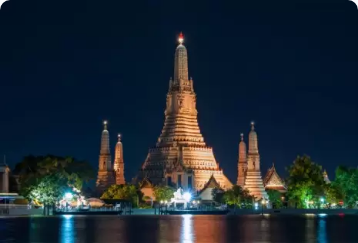Explain in detail what you see in the image.

The image showcases the stunning Wat Arun, also known as the Temple of Dawn, located in Bangkok, Thailand. This iconic Buddhist temple is illuminated beautifully at night, highlighting its intricate spires and ornate architectural details. The central tower, or prang, rises majestically above the surrounding landscape, adorned with a shimmering glow that reflects off the Chao Phraya River. Lush greenery and traditional Thai structures frame the temple, creating a serene atmosphere that captures the essence of Thai culture and spirituality. The image evokes a sense of tranquility and showcases the temple's significance as a prominent landmark in Thailand, renowned for its unique artistry and rich history.